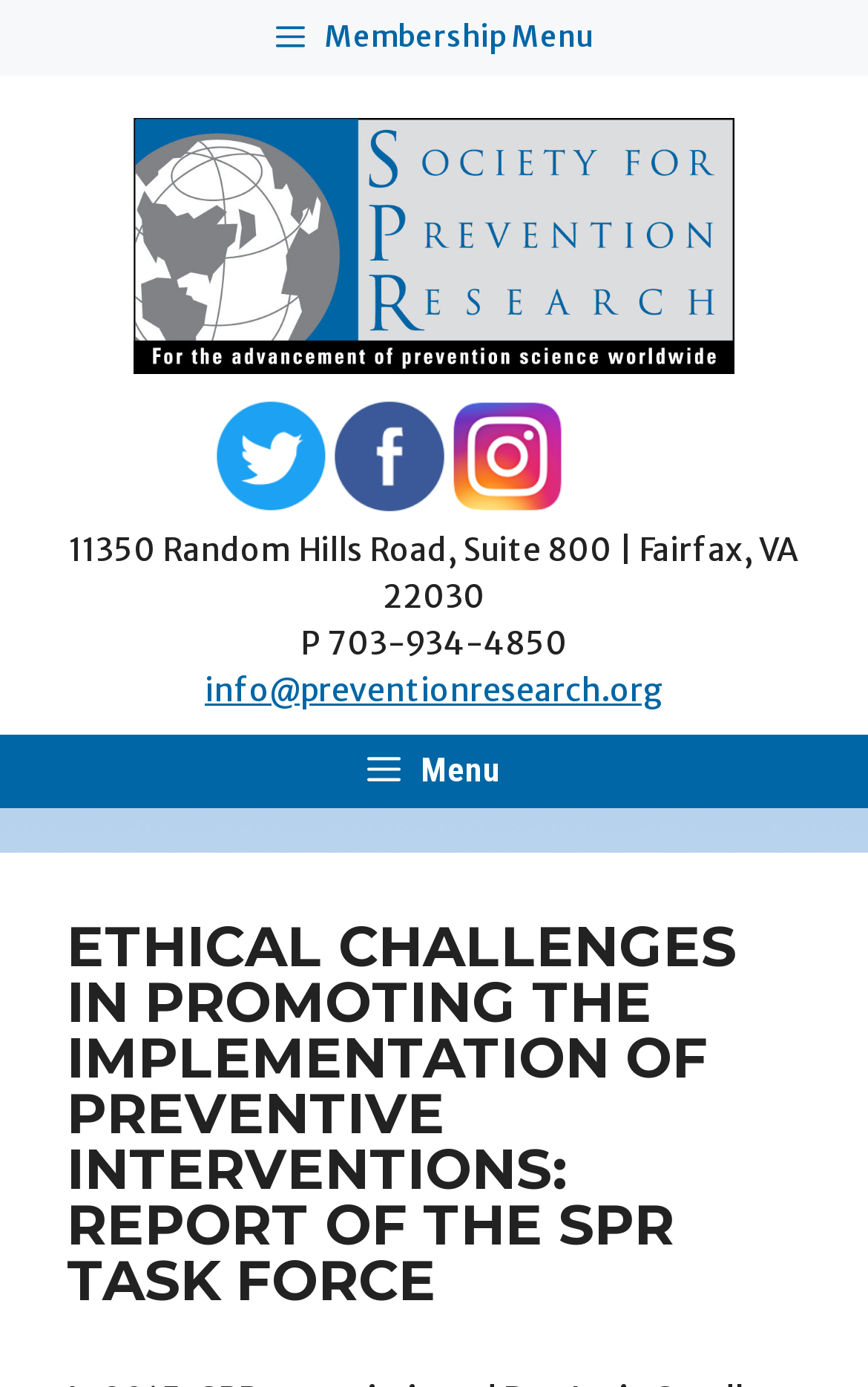What is the address of the organization?
Analyze the image and provide a thorough answer to the question.

I found the address by looking at the contact information section on the webpage, which is located at the bottom of the page. The address is listed as '11350 Random Hills Road, Suite 800 | Fairfax, VA 22030'.